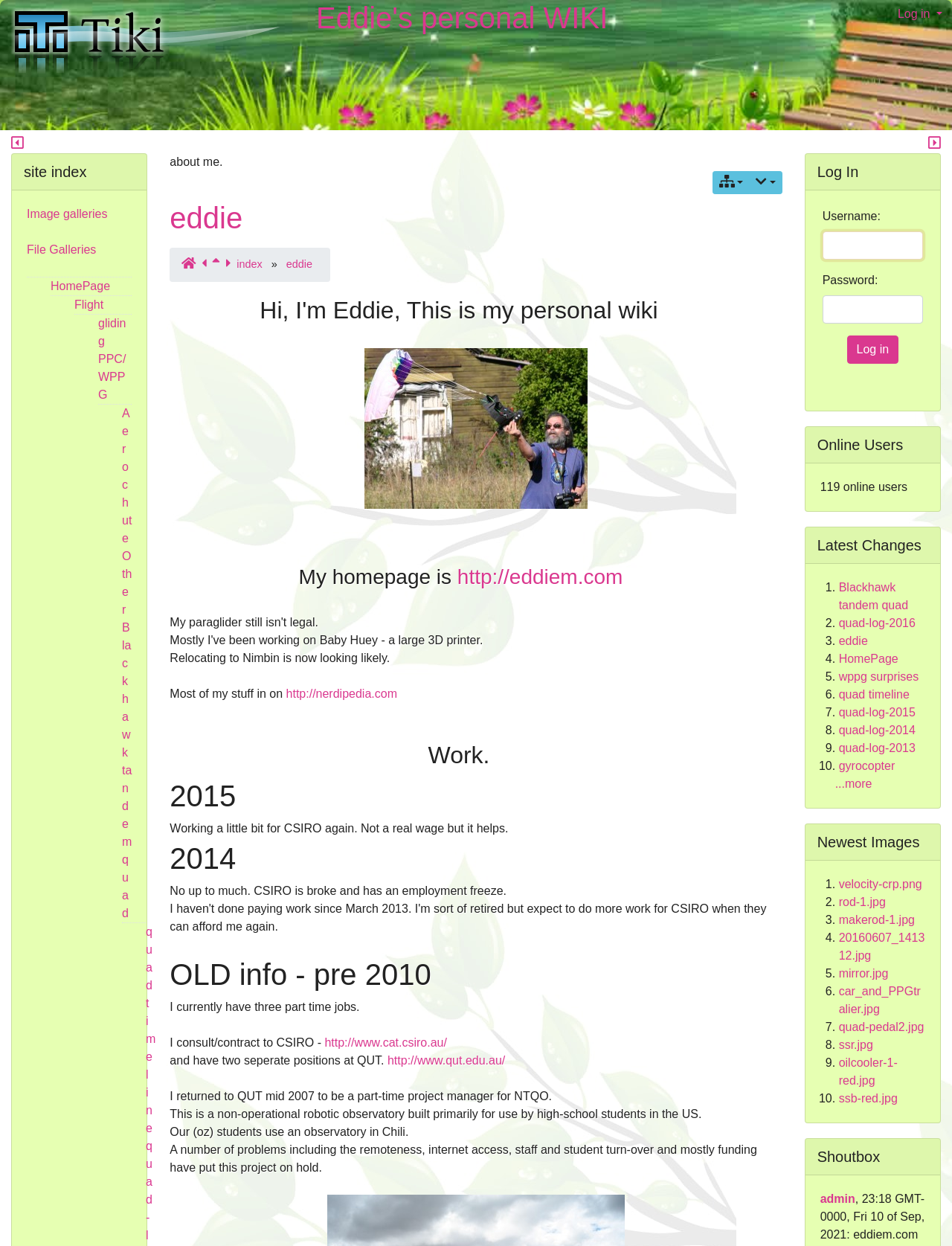Give a one-word or one-phrase response to the question:
How many online users are there?

119